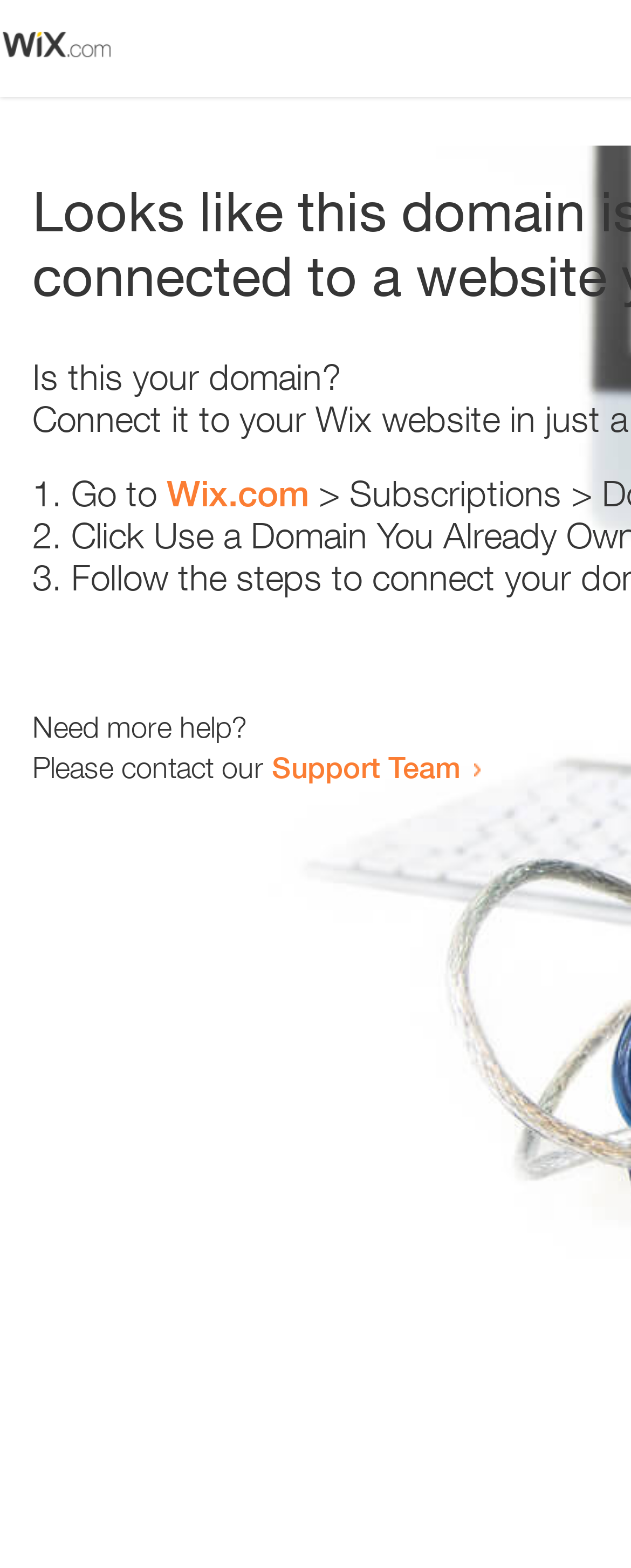What is the domain being referred to?
Examine the webpage screenshot and provide an in-depth answer to the question.

The webpage contains a link with the text 'Wix.com', which suggests that the domain being referred to is Wix.com.